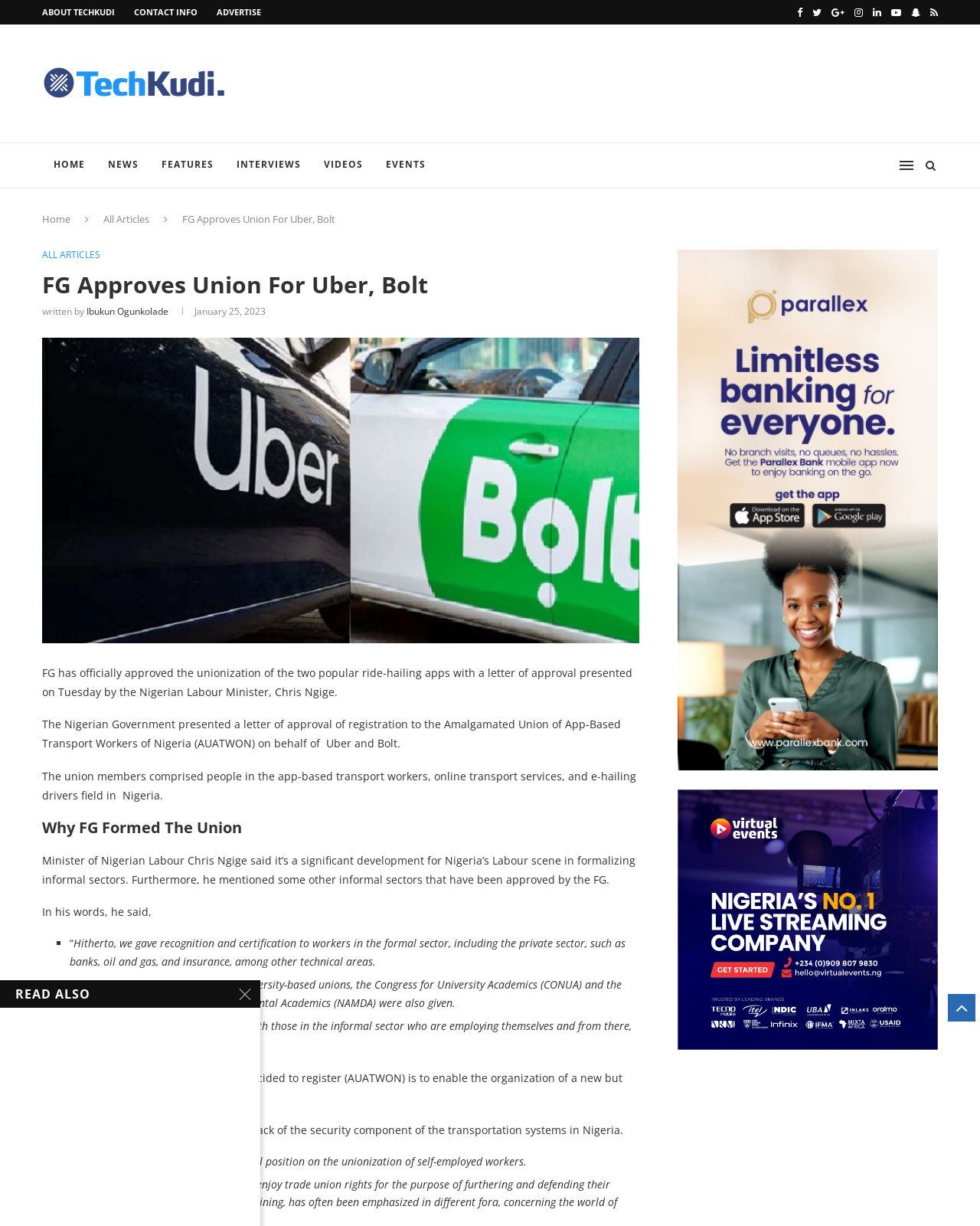Identify and provide the bounding box for the element described by: "Contact Info".

[0.137, 0.005, 0.202, 0.014]